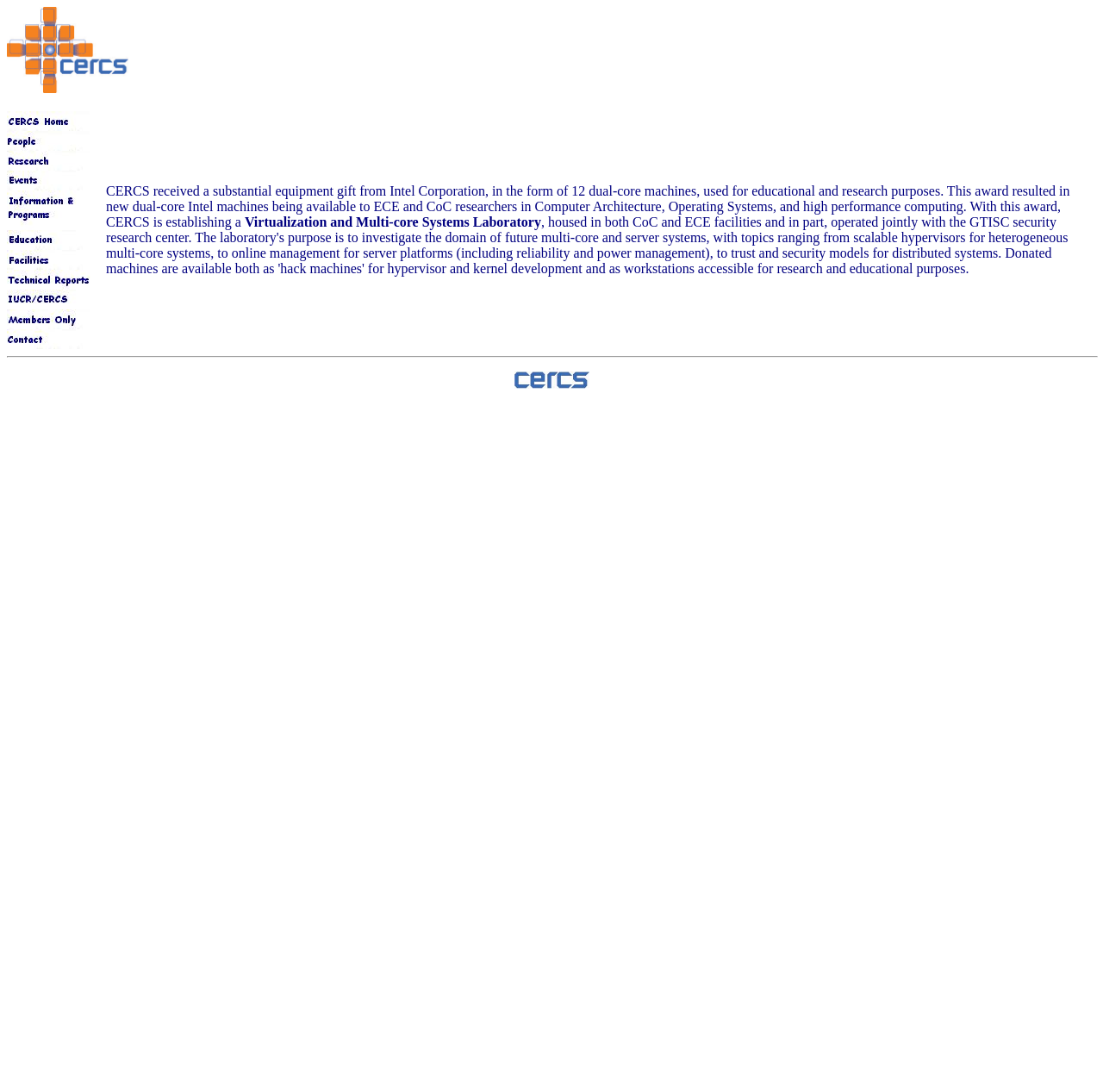Find the bounding box coordinates of the element I should click to carry out the following instruction: "Click the CERCS Logo".

[0.006, 0.062, 0.116, 0.091]